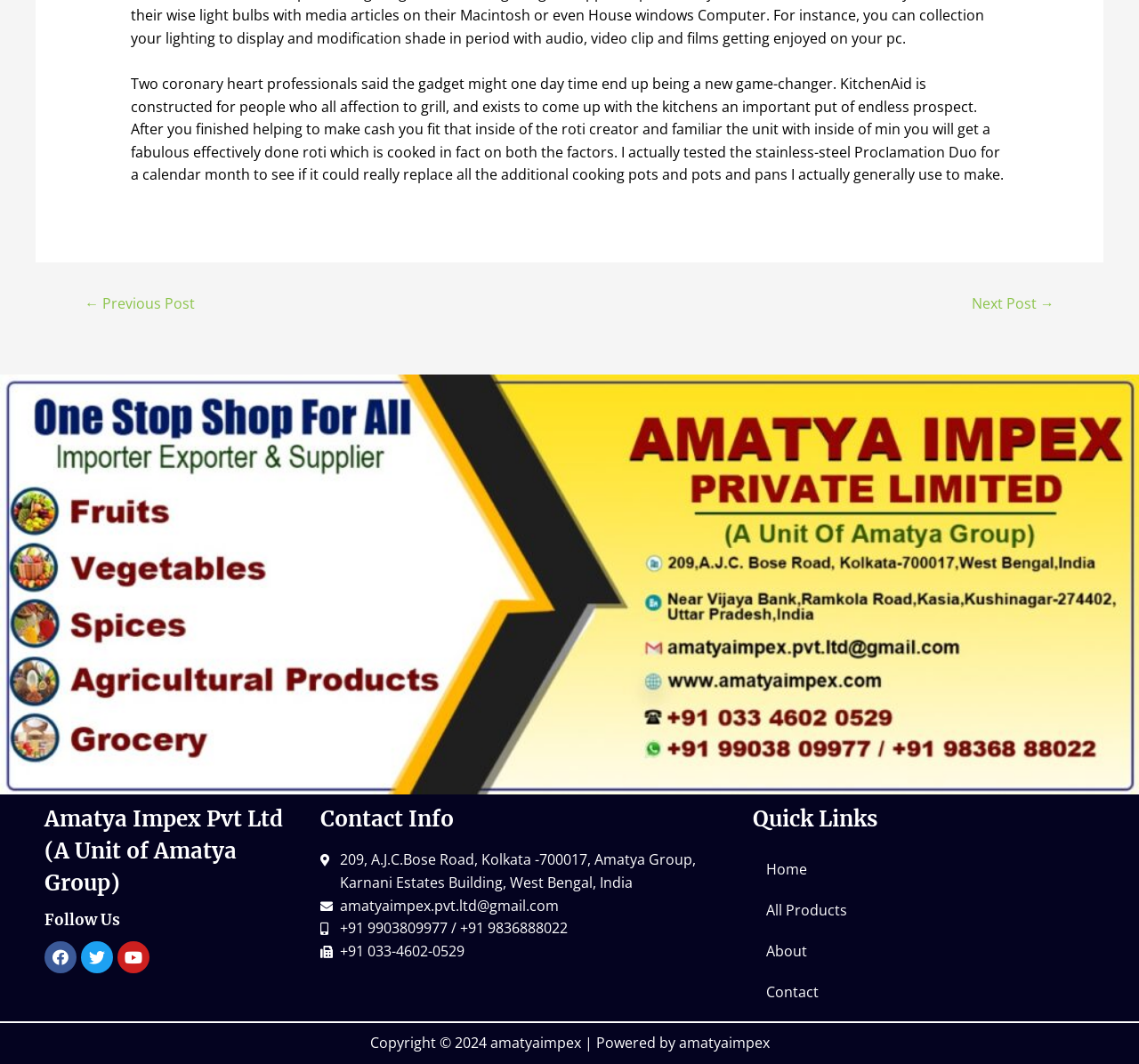Please find the bounding box coordinates of the element that you should click to achieve the following instruction: "visit amatyaimpex email". The coordinates should be presented as four float numbers between 0 and 1: [left, top, right, bottom].

[0.281, 0.841, 0.645, 0.862]